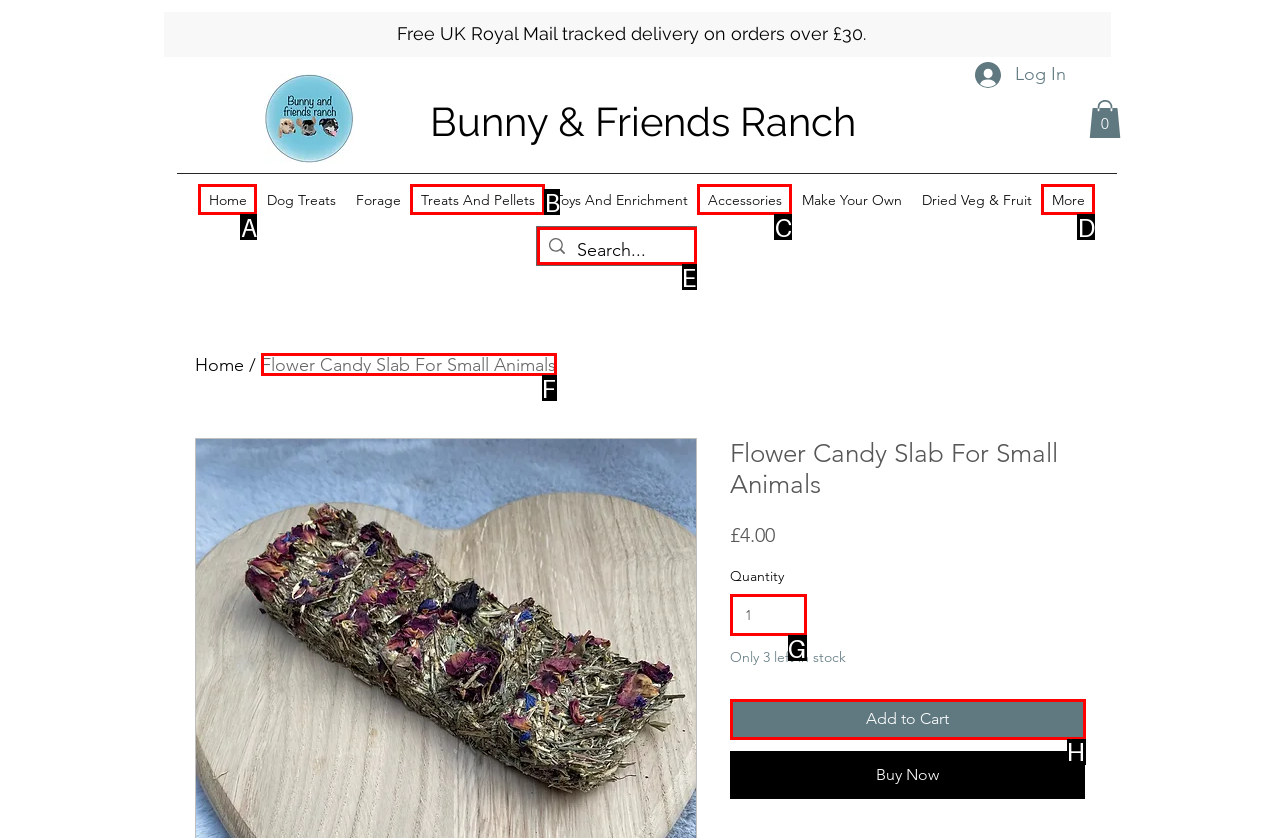Tell me which one HTML element I should click to complete the following task: Search for products
Answer with the option's letter from the given choices directly.

E